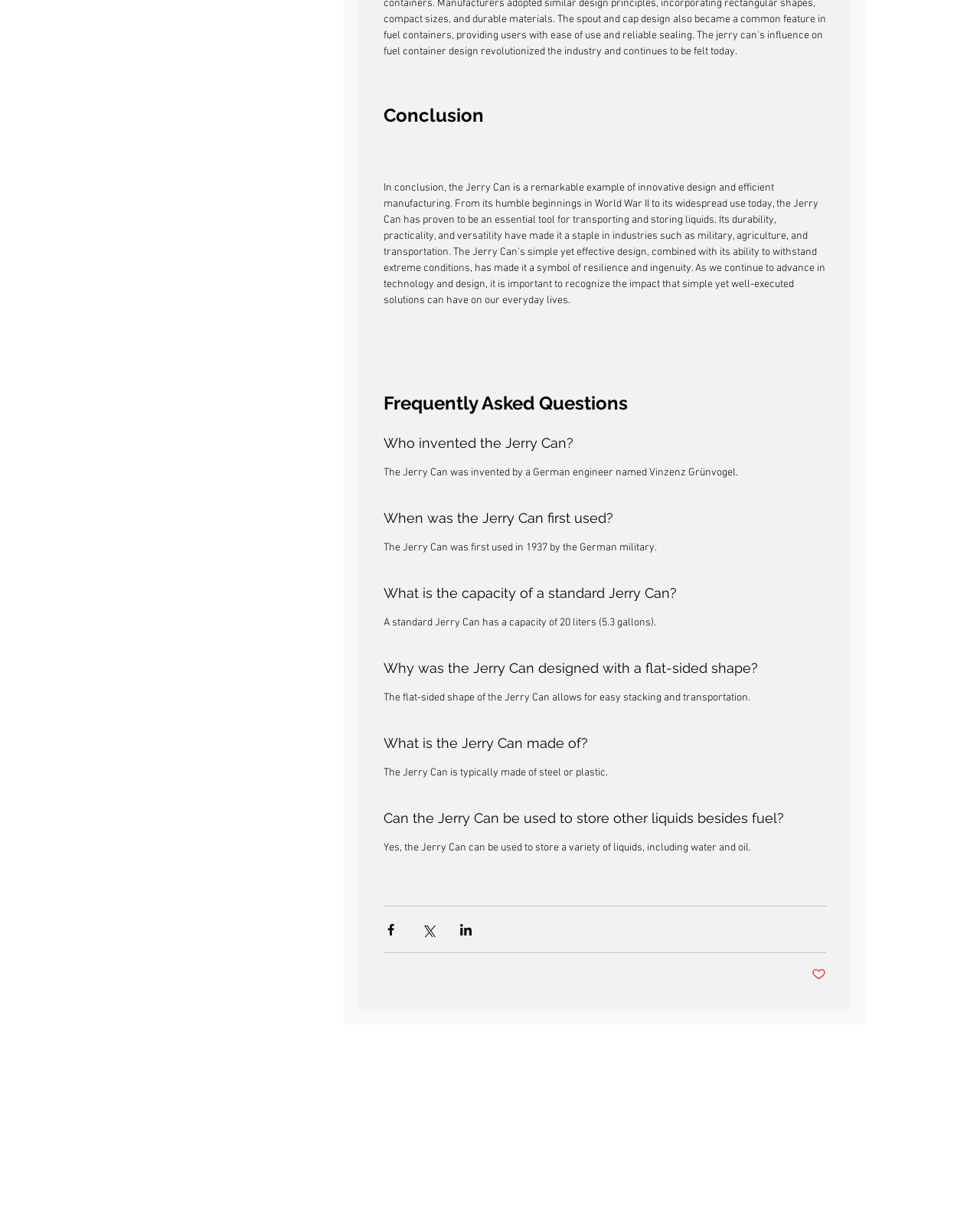What is the capacity of a standard Jerry Can?
Respond to the question with a well-detailed and thorough answer.

I found the answer by looking at the section 'What is the capacity of a standard Jerry Can?' which is a heading, and the corresponding StaticText element that says 'A standard Jerry Can has a capacity of 20 liters (5.3 gallons).'